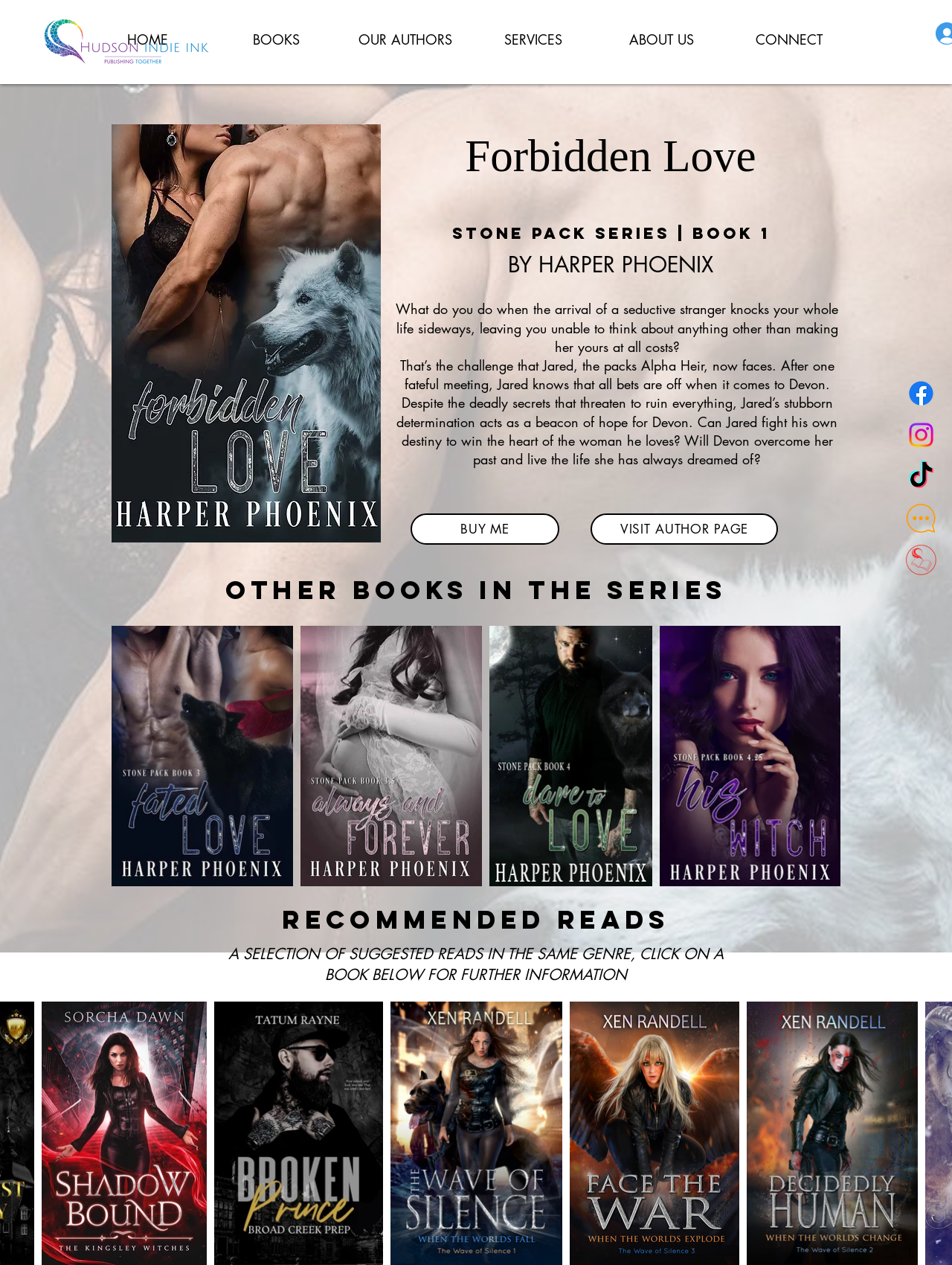Identify the bounding box coordinates of the area you need to click to perform the following instruction: "Click on the 'HOME' link".

[0.088, 0.01, 0.223, 0.042]